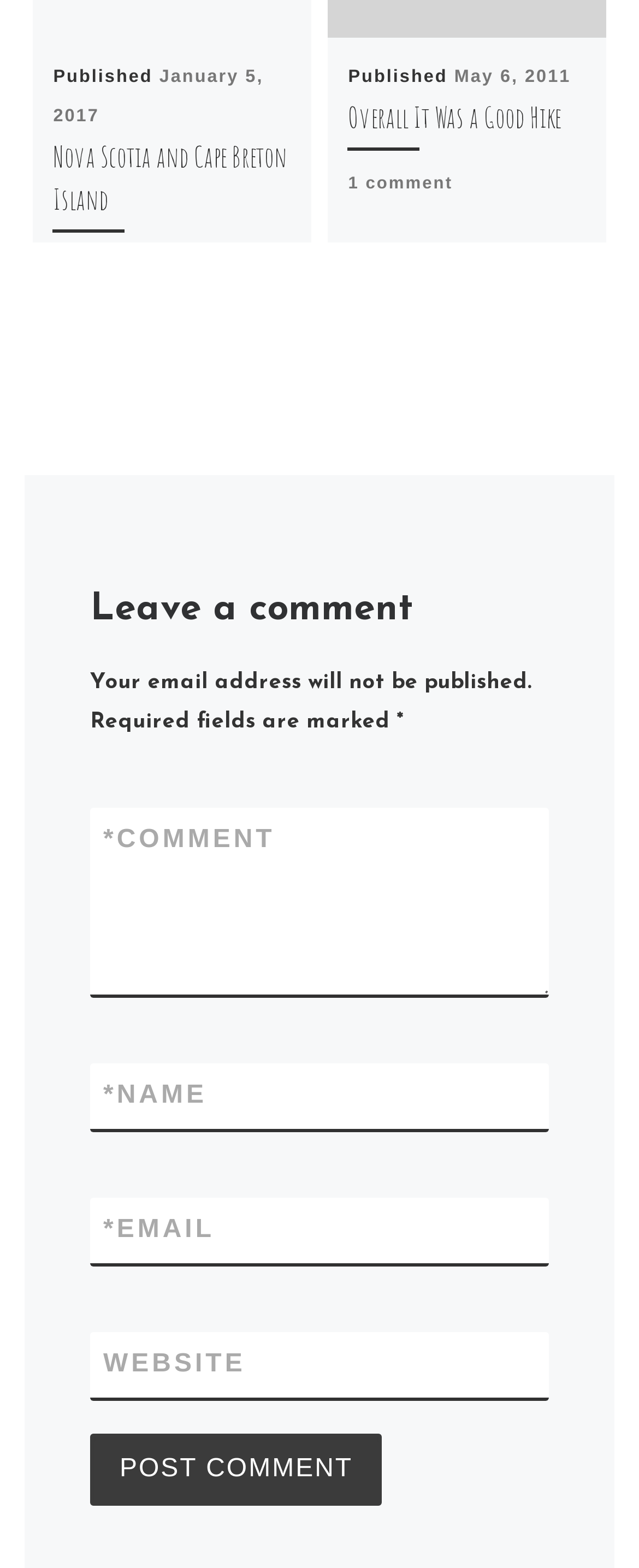Locate the bounding box coordinates of the element's region that should be clicked to carry out the following instruction: "Click on the 'January 5, 2017' link". The coordinates need to be four float numbers between 0 and 1, i.e., [left, top, right, bottom].

[0.083, 0.043, 0.412, 0.081]